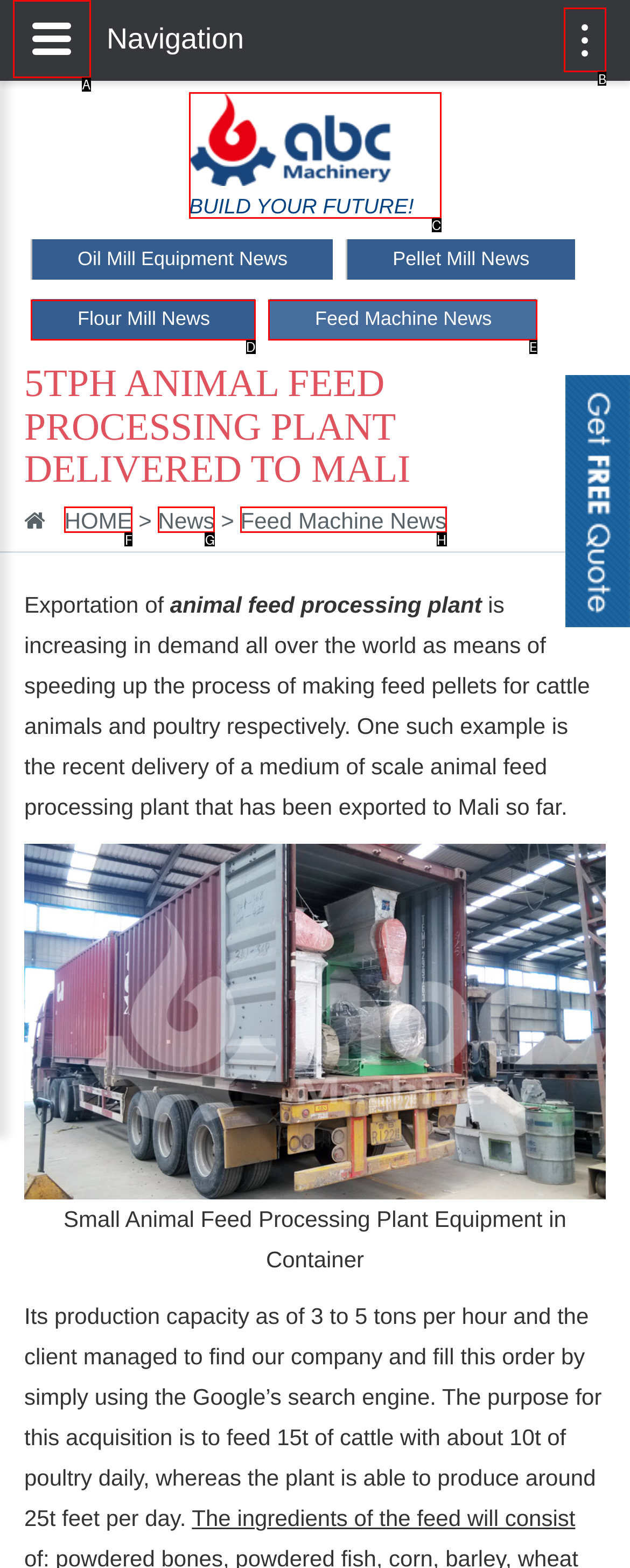Select the correct UI element to complete the task: Toggle navigation
Please provide the letter of the chosen option.

B